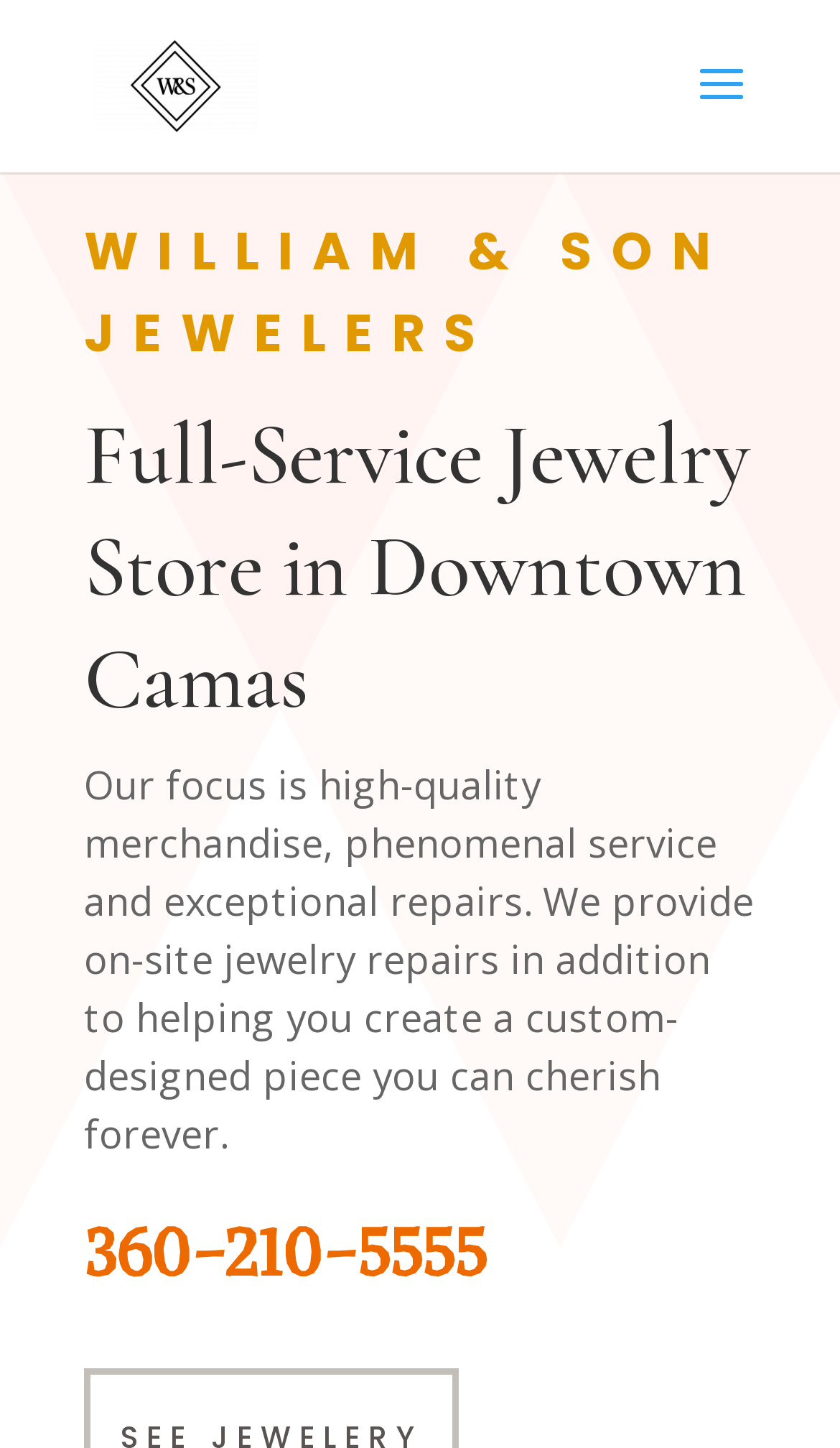Given the description 360-210-5555, predict the bounding box coordinates of the UI element. Ensure the coordinates are in the format (top-left x, top-left y, bottom-right x, bottom-right y) and all values are between 0 and 1.

[0.1, 0.836, 0.579, 0.892]